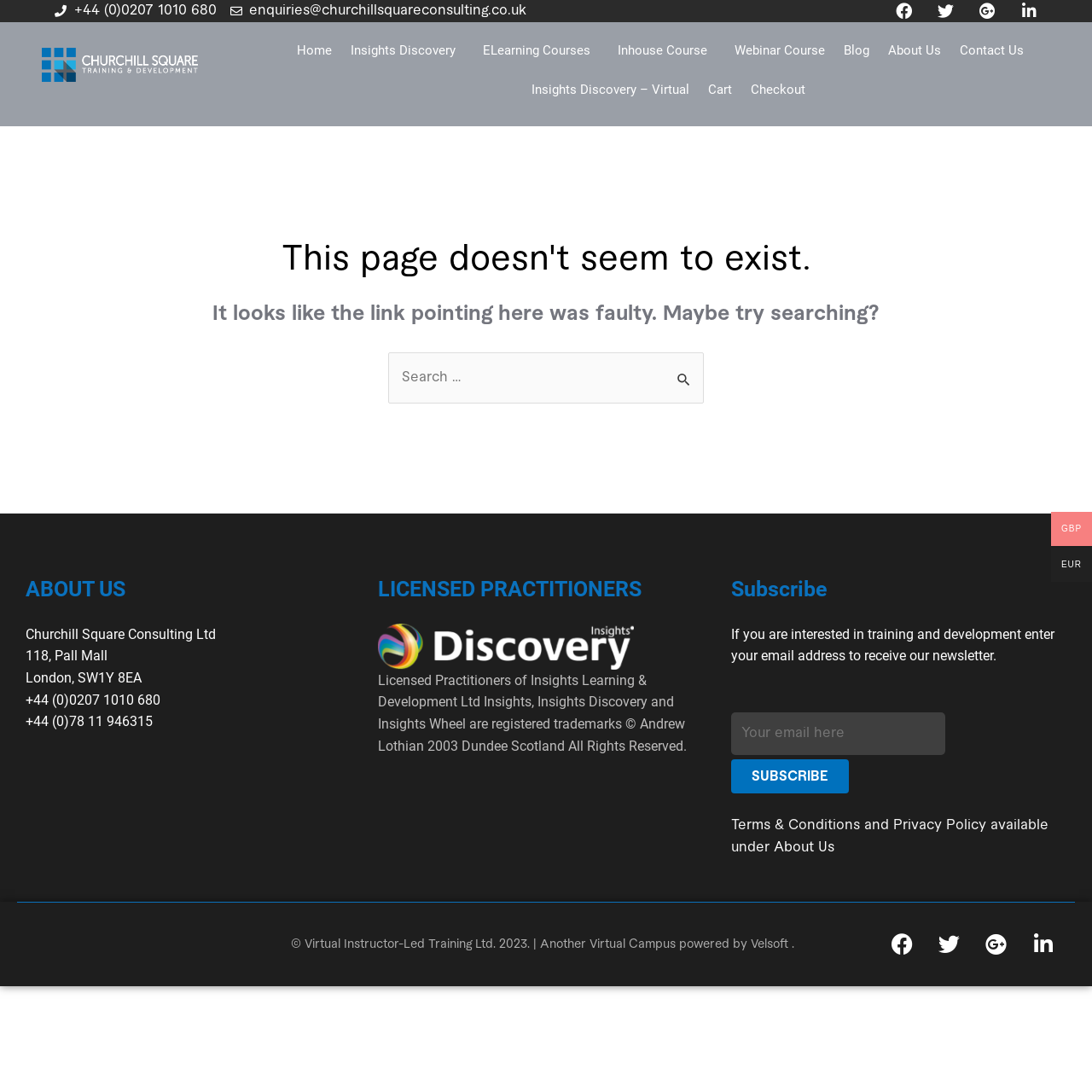Find the bounding box coordinates for the element that must be clicked to complete the instruction: "Check the About Us page". The coordinates should be four float numbers between 0 and 1, indicated as [left, top, right, bottom].

[0.812, 0.028, 0.862, 0.064]